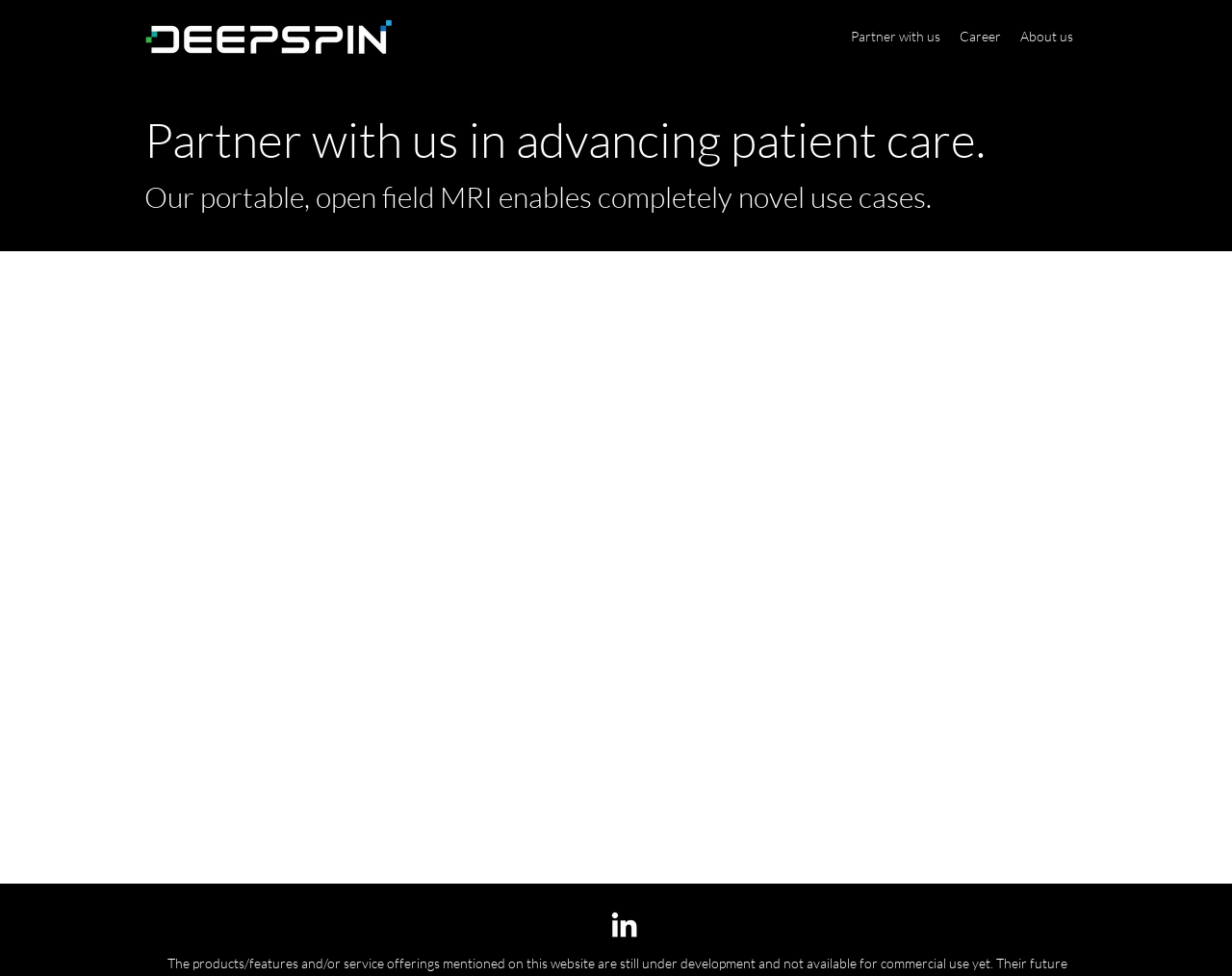What is the label of the button in the Diashow region?
Look at the image and answer the question with a single word or phrase.

Next